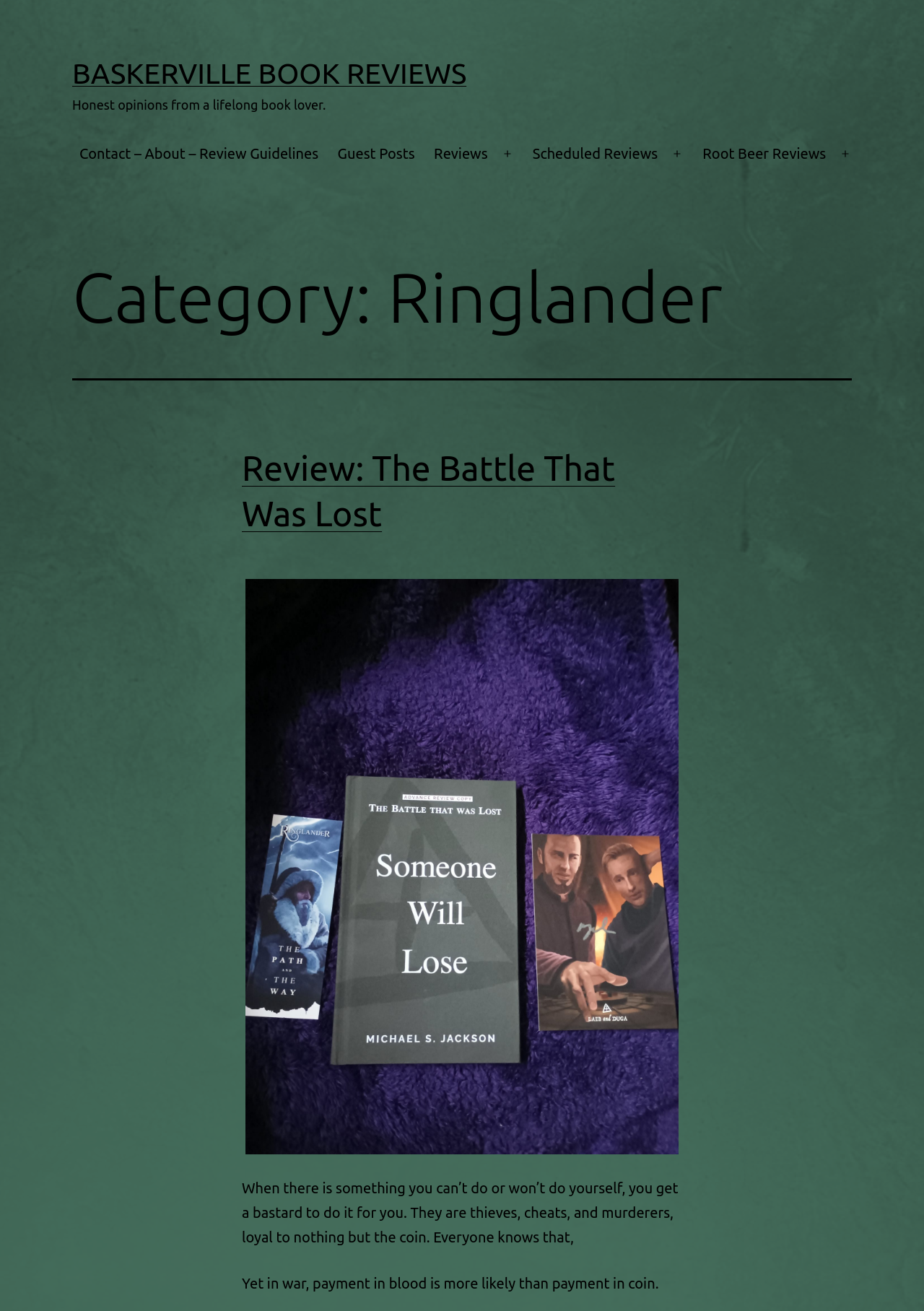What is the name of the book review website?
Please provide a comprehensive answer based on the information in the image.

The website's title is 'Ringlander – Baskerville Book Reviews', which suggests that the website is focused on book reviews, and 'Ringlander' is the name of the website.